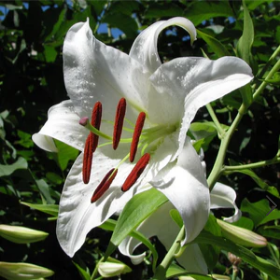What is the shape of the lily's blooms?
Using the image as a reference, give a one-word or short phrase answer.

Trumpet-shaped